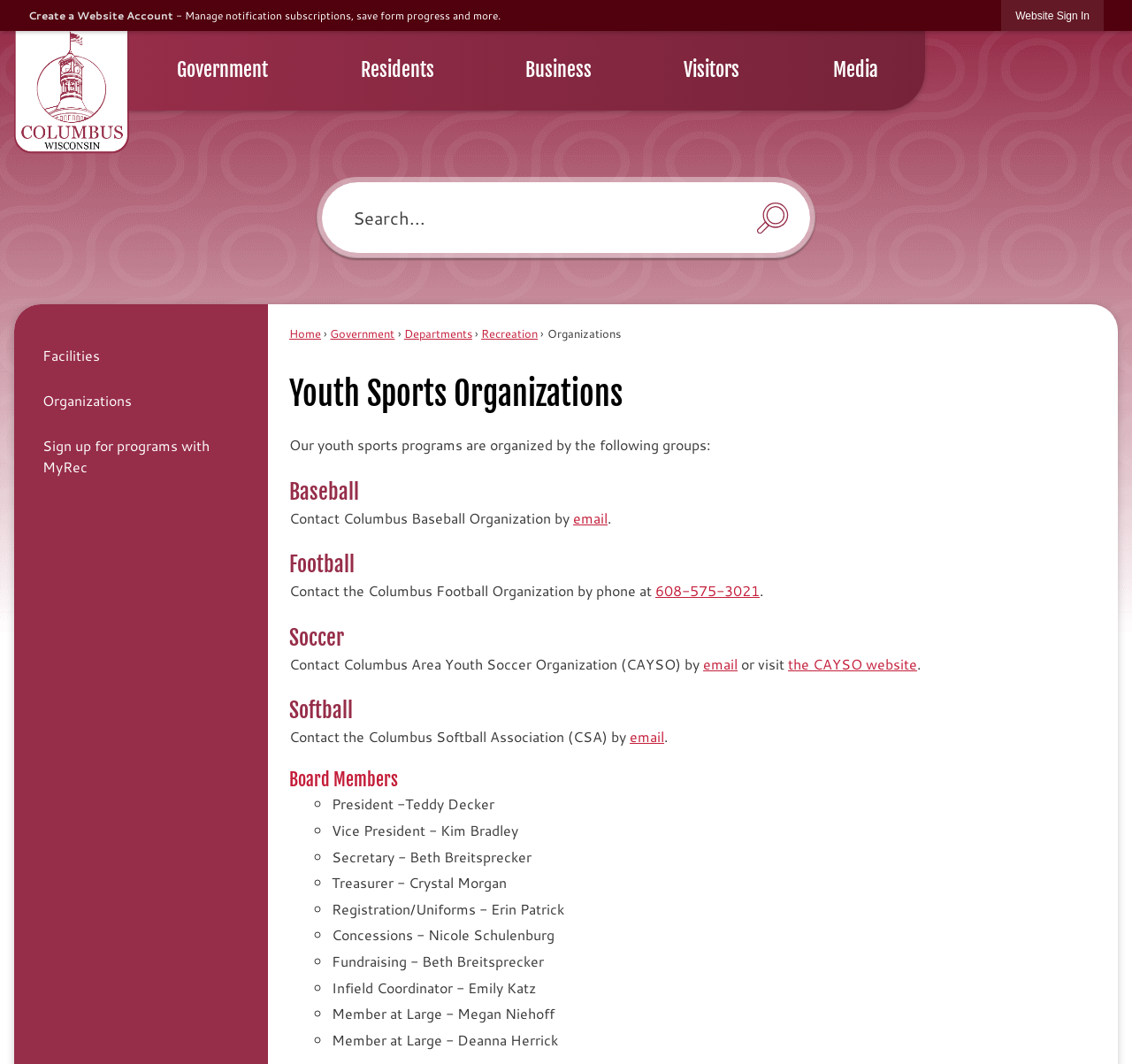Give a comprehensive overview of the webpage, including key elements.

This webpage is a directory for organizations that partner with Columbus Parks & Recreation. At the top, there is a navigation menu with options like "Government", "Residents", "Business", "Visitors", and "Media". Below this menu, there is a search bar with a search button and a "Skip to Main Content" link.

On the left side of the page, there is a vertical menu with links to "Home", "Government", "Departments", "Recreation", and "Organizations". The main content of the page is divided into sections, each with a heading and descriptive text. The sections are "Youth Sports Organizations", "Baseball", "Football", "Soccer", "Softball", and "Board Members".

In the "Youth Sports Organizations" section, there is a brief description of the programs organized by different groups. The following sections provide contact information for each sport, including email addresses, phone numbers, and website links.

The "Board Members" section lists the names and positions of the board members, including the President, Vice President, Secretary, Treasurer, and others, with bullet points and brief descriptions.

Throughout the page, there are various links, buttons, and images, including a "Create a Website Account" button, a "Website Sign In" button, and a "ColumbusWI_WebsiteID" image.